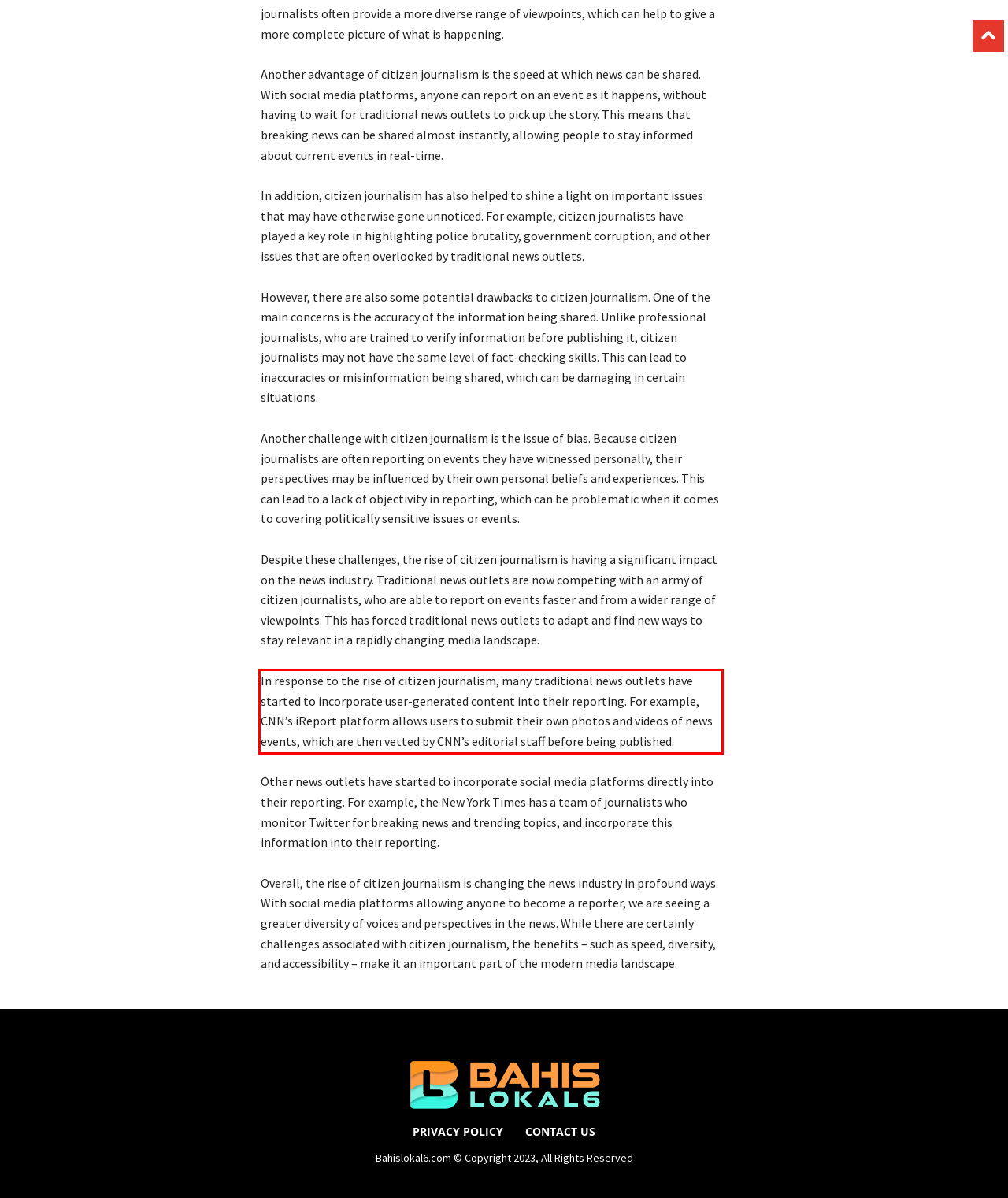With the given screenshot of a webpage, locate the red rectangle bounding box and extract the text content using OCR.

In response to the rise of citizen journalism, many traditional news outlets have started to incorporate user-generated content into their reporting. For example, CNN’s iReport platform allows users to submit their own photos and videos of news events, which are then vetted by CNN’s editorial staff before being published.